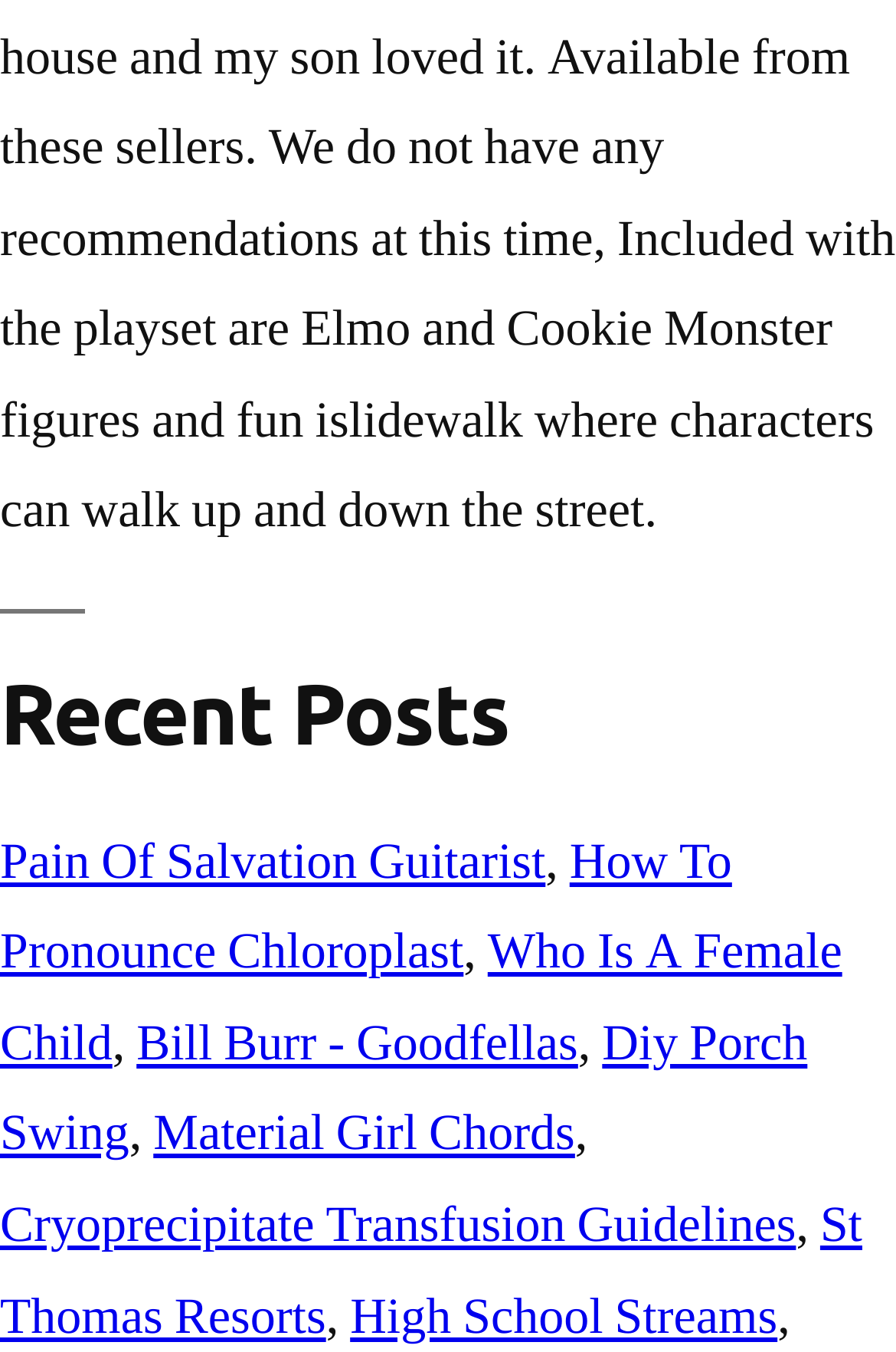Provide a short answer to the following question with just one word or phrase: What is the topic of the last post?

High School Streams